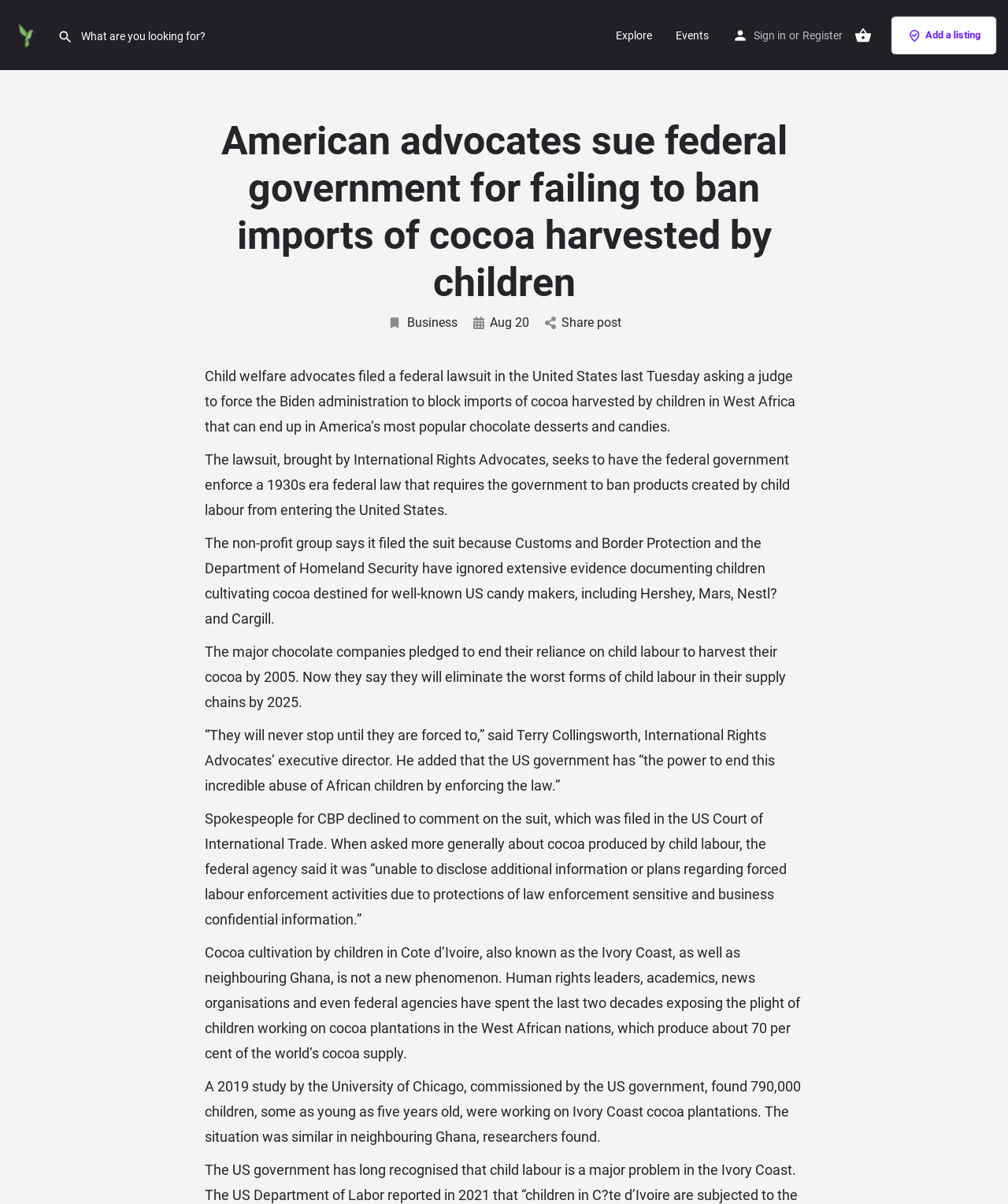Please reply with a single word or brief phrase to the question: 
What is the date mentioned in the article?

Aug 20